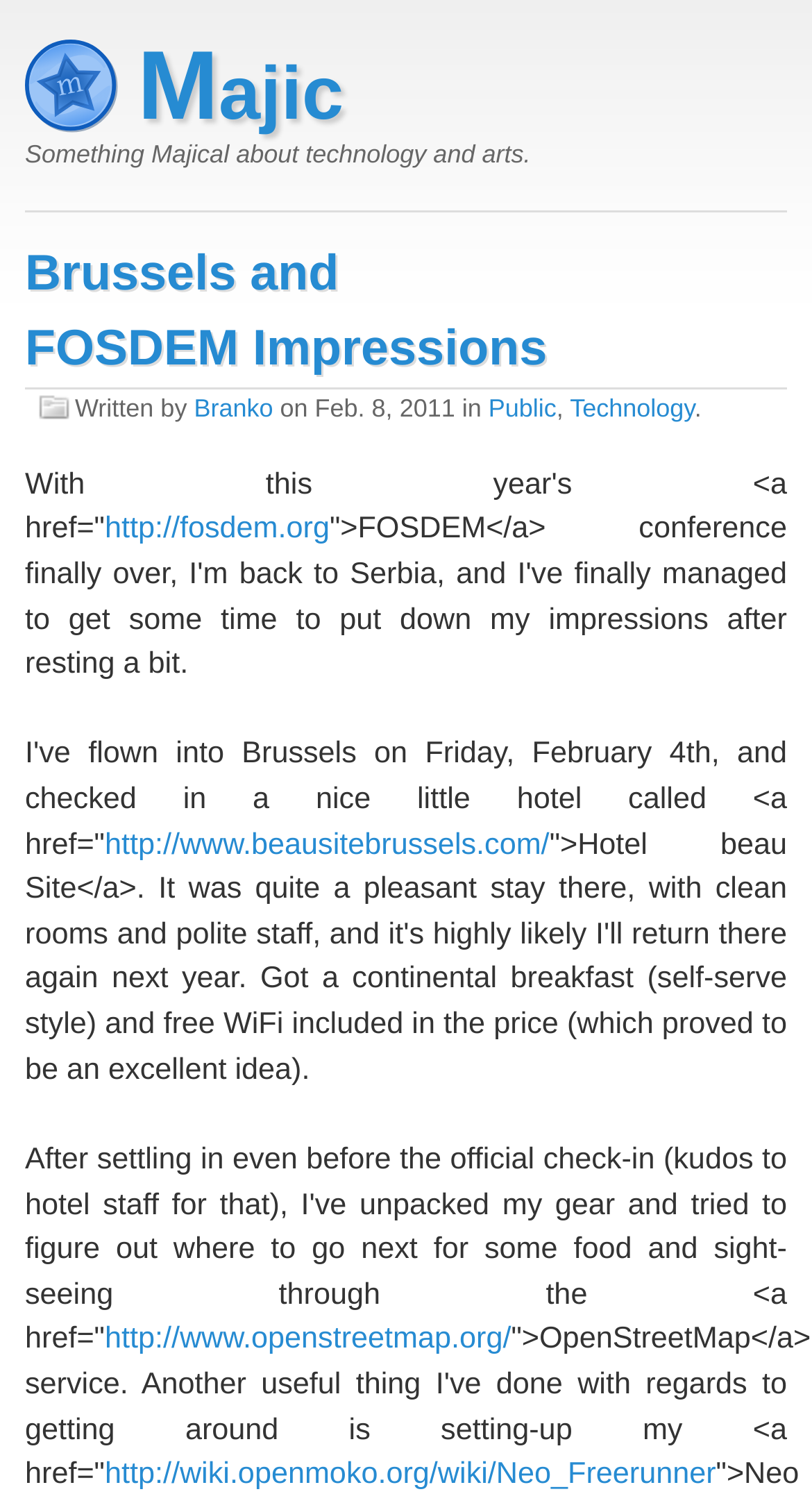Find the bounding box coordinates for the HTML element described in this sentence: "Brussels and FOSDEM Impressions". Provide the coordinates as four float numbers between 0 and 1, in the format [left, top, right, bottom].

[0.031, 0.164, 0.674, 0.252]